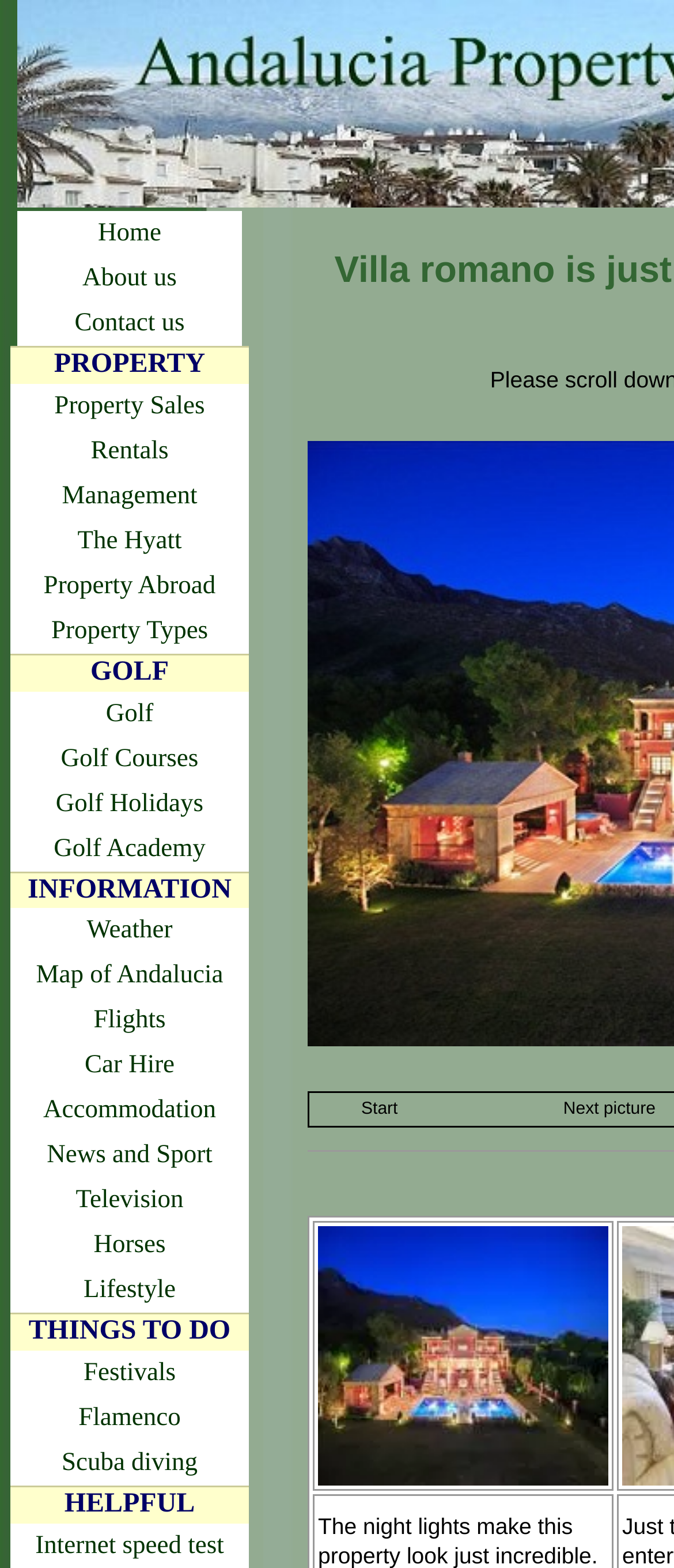Use a single word or phrase to answer the question:
What is the location mentioned in the webpage?

Marbella